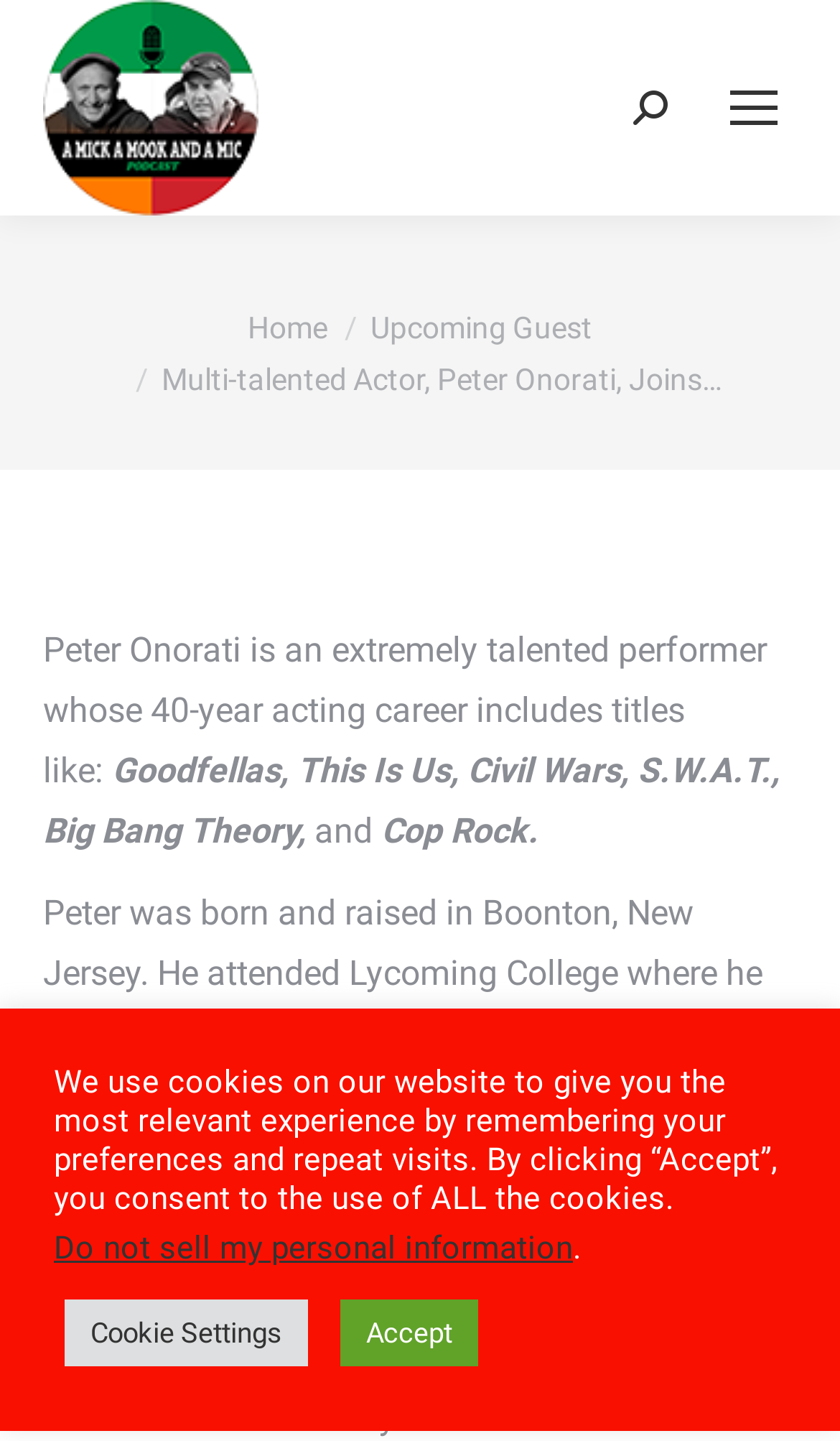Respond with a single word or phrase for the following question: 
What is Peter Onorati's athletic achievement?

NCAA All-Conference football wide receiver